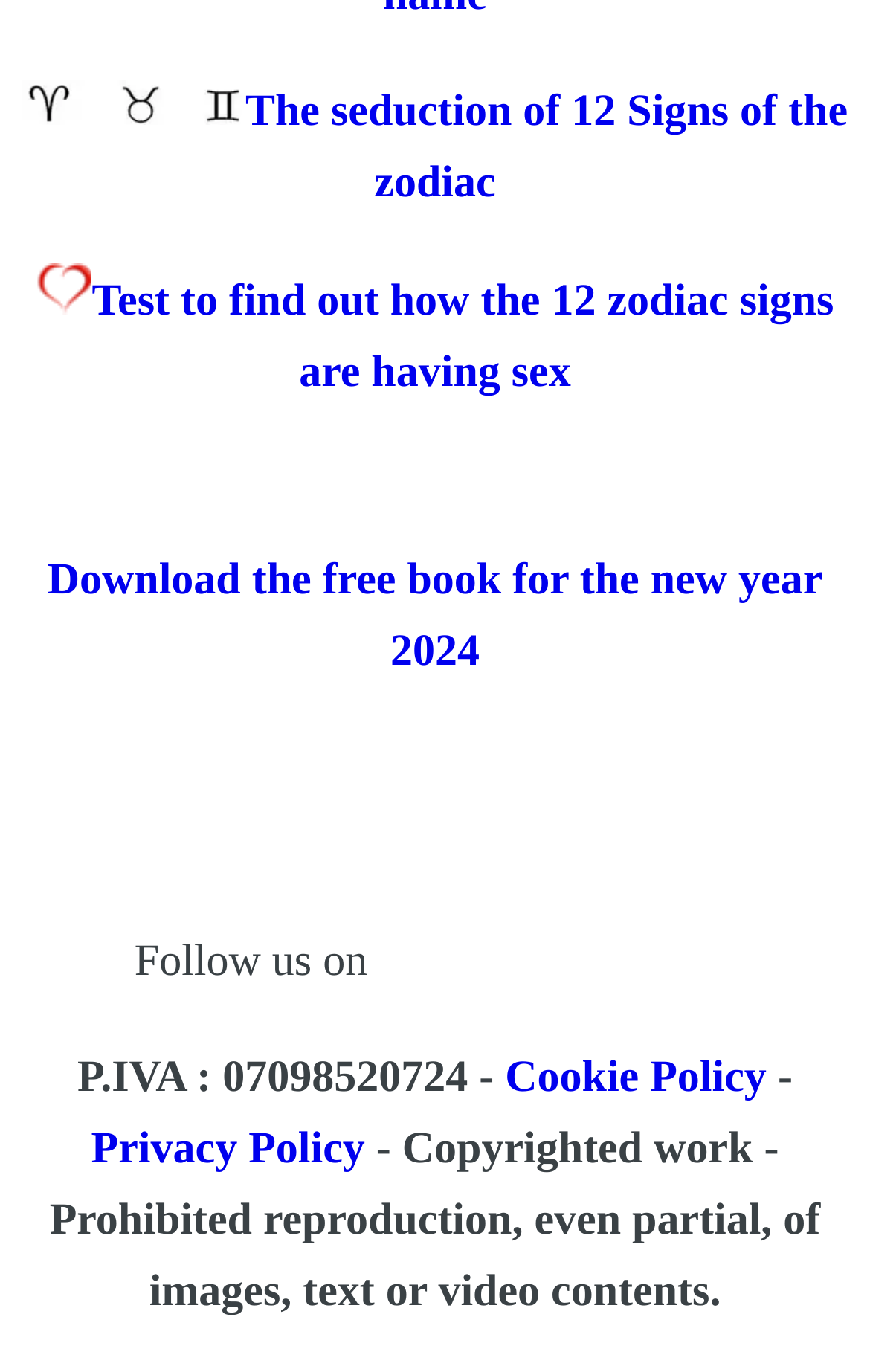Predict the bounding box coordinates of the area that should be clicked to accomplish the following instruction: "Follow us on Facebook". The bounding box coordinates should consist of four float numbers between 0 and 1, i.e., [left, top, right, bottom].

[0.435, 0.683, 0.538, 0.719]